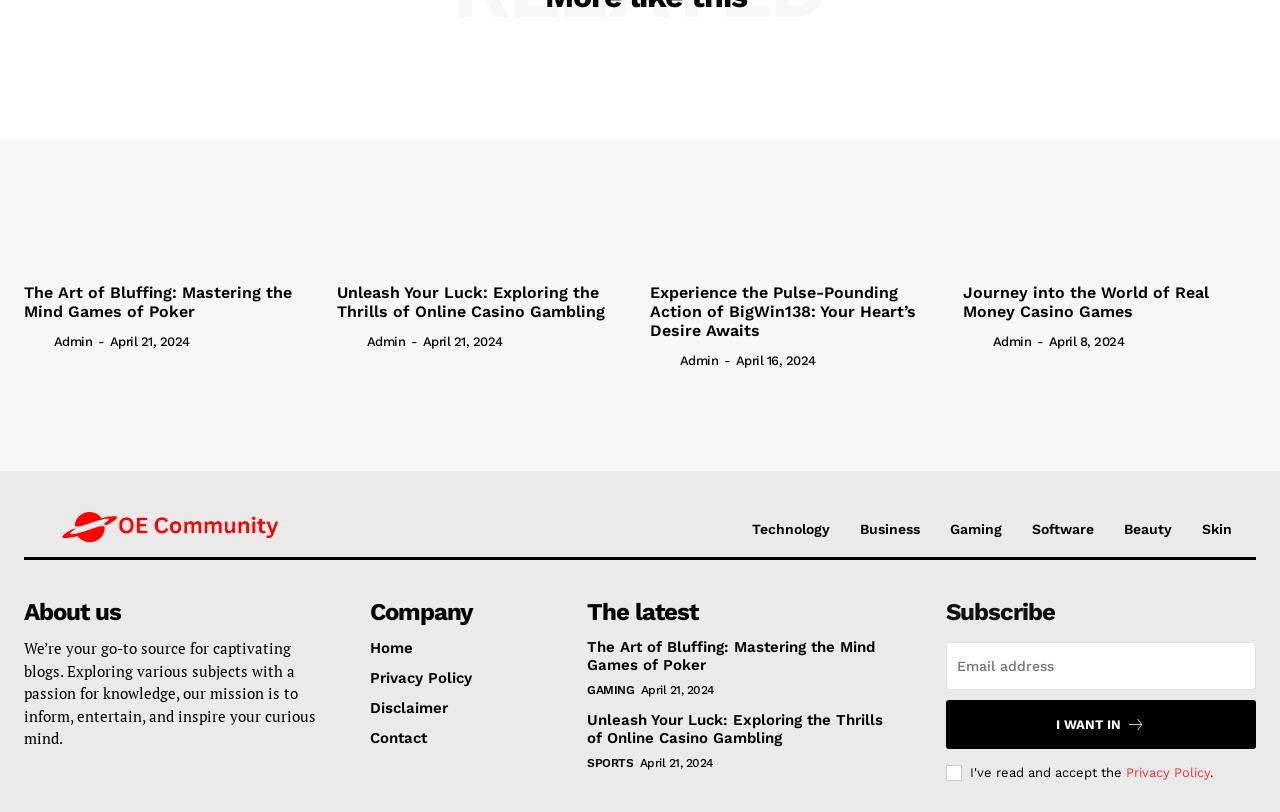Find and indicate the bounding box coordinates of the region you should select to follow the given instruction: "Click the 'Technology' link".

[0.588, 0.641, 0.648, 0.662]